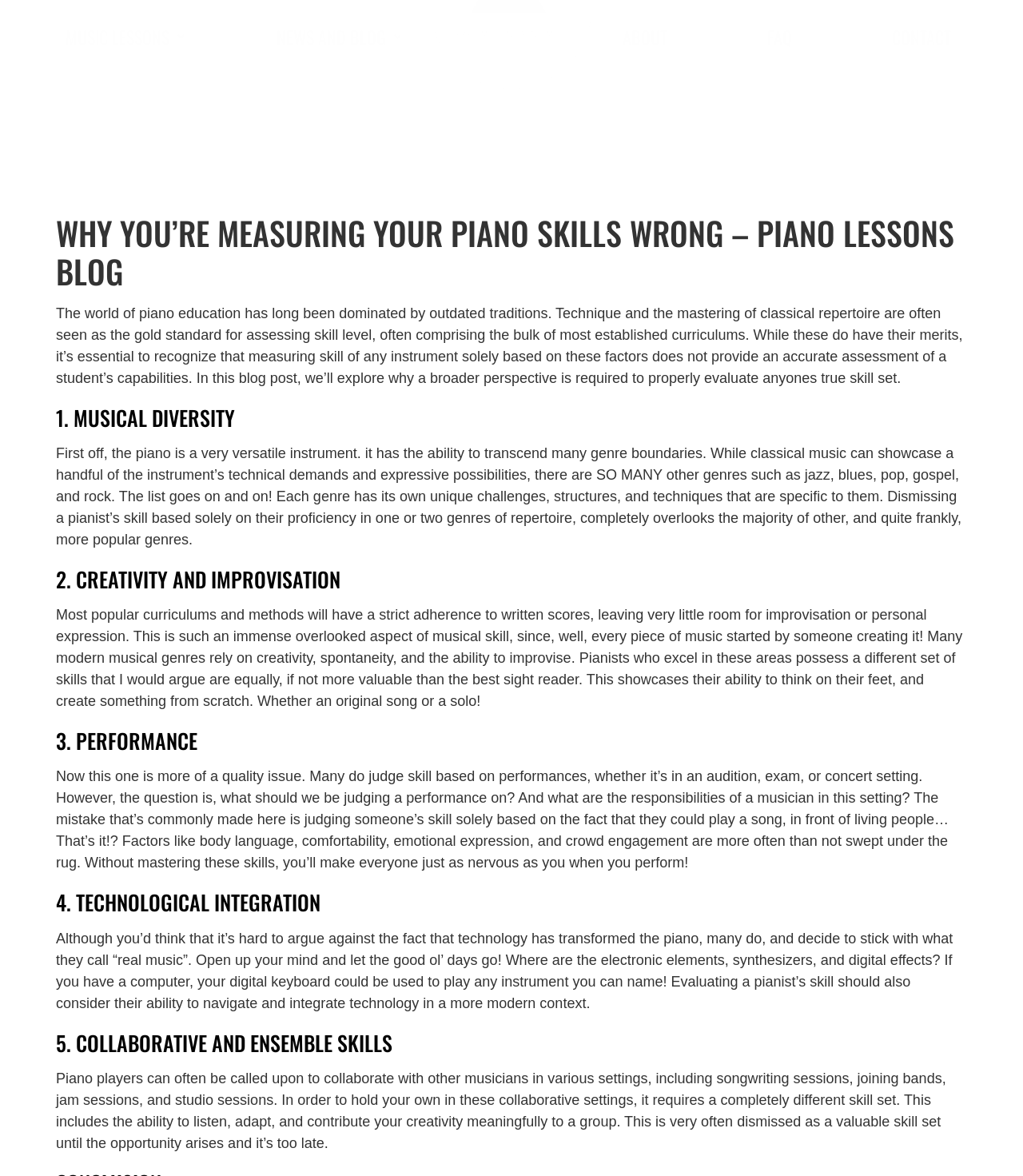Using the information in the image, give a detailed answer to the following question: What is the importance of improvisation in piano skills?

The post argues that improvisation is an important aspect of piano skills because it shows a pianist's ability to think on their feet and create something from scratch, which is a valuable skill in many modern musical genres.